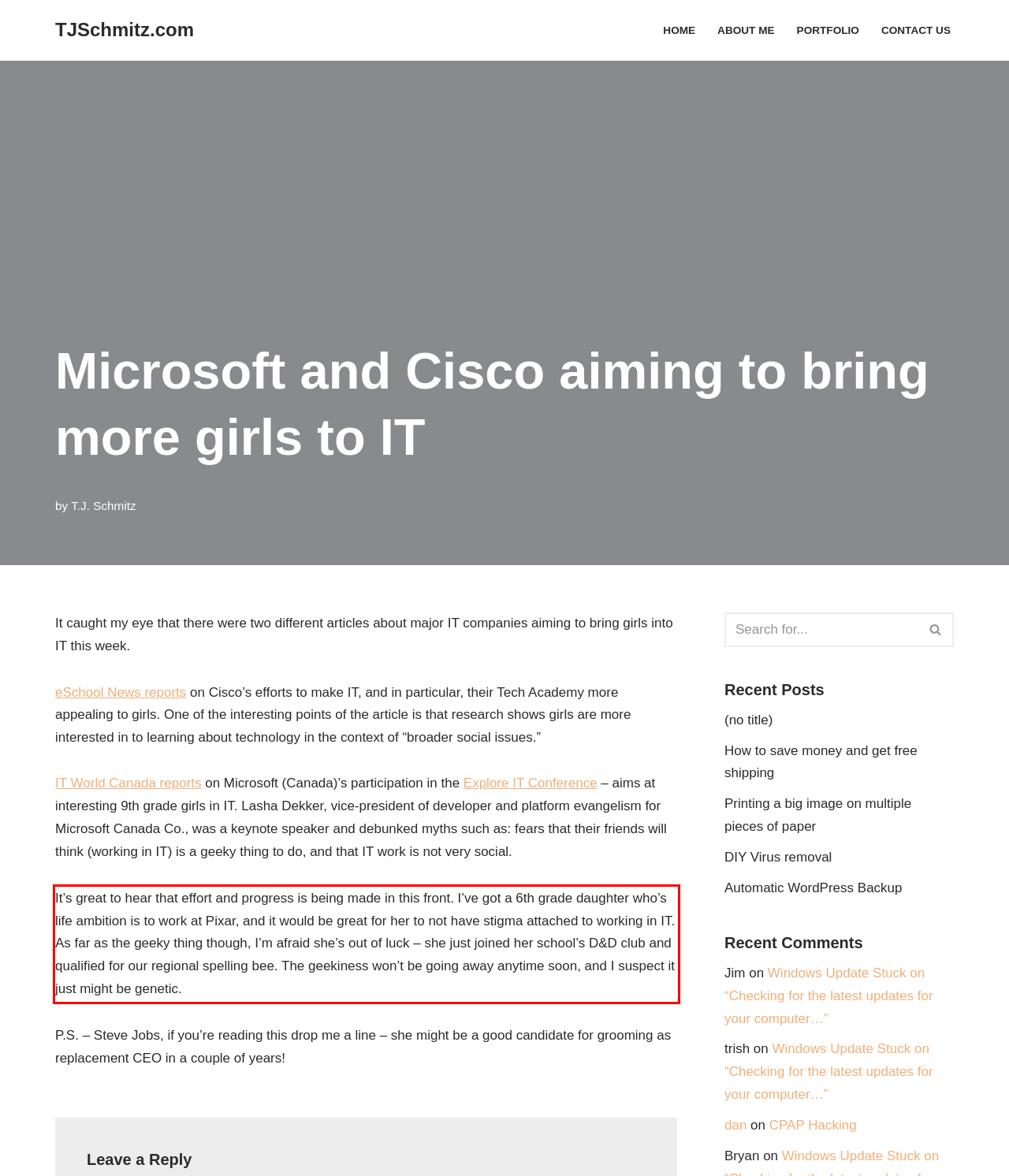Identify and transcribe the text content enclosed by the red bounding box in the given screenshot.

It’s great to hear that effort and progress is being made in this front. I’ve got a 6th grade daughter who’s life ambition is to work at Pixar, and it would be great for her to not have stigma attached to working in IT. As far as the geeky thing though, I’m afraid she’s out of luck – she just joined her school’s D&D club and qualified for our regional spelling bee. The geekiness won’t be going away anytime soon, and I suspect it just might be genetic.